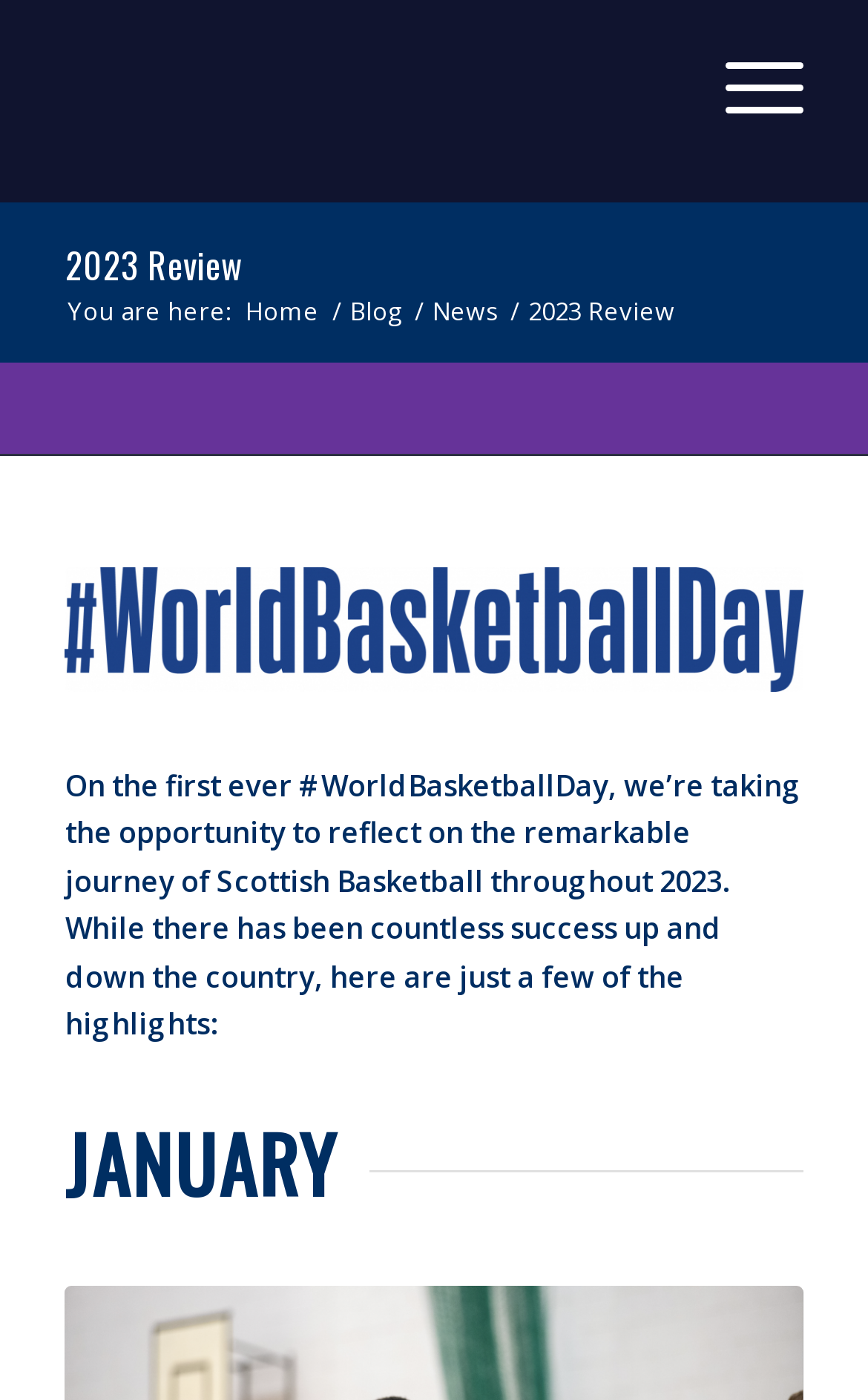What is the purpose of the article?
Using the information presented in the image, please offer a detailed response to the question.

The article is written on the occasion of 'WorldBasketballDay' and aims to reflect on the journey of Scottish Basketball throughout 2023, highlighting its successes and achievements.